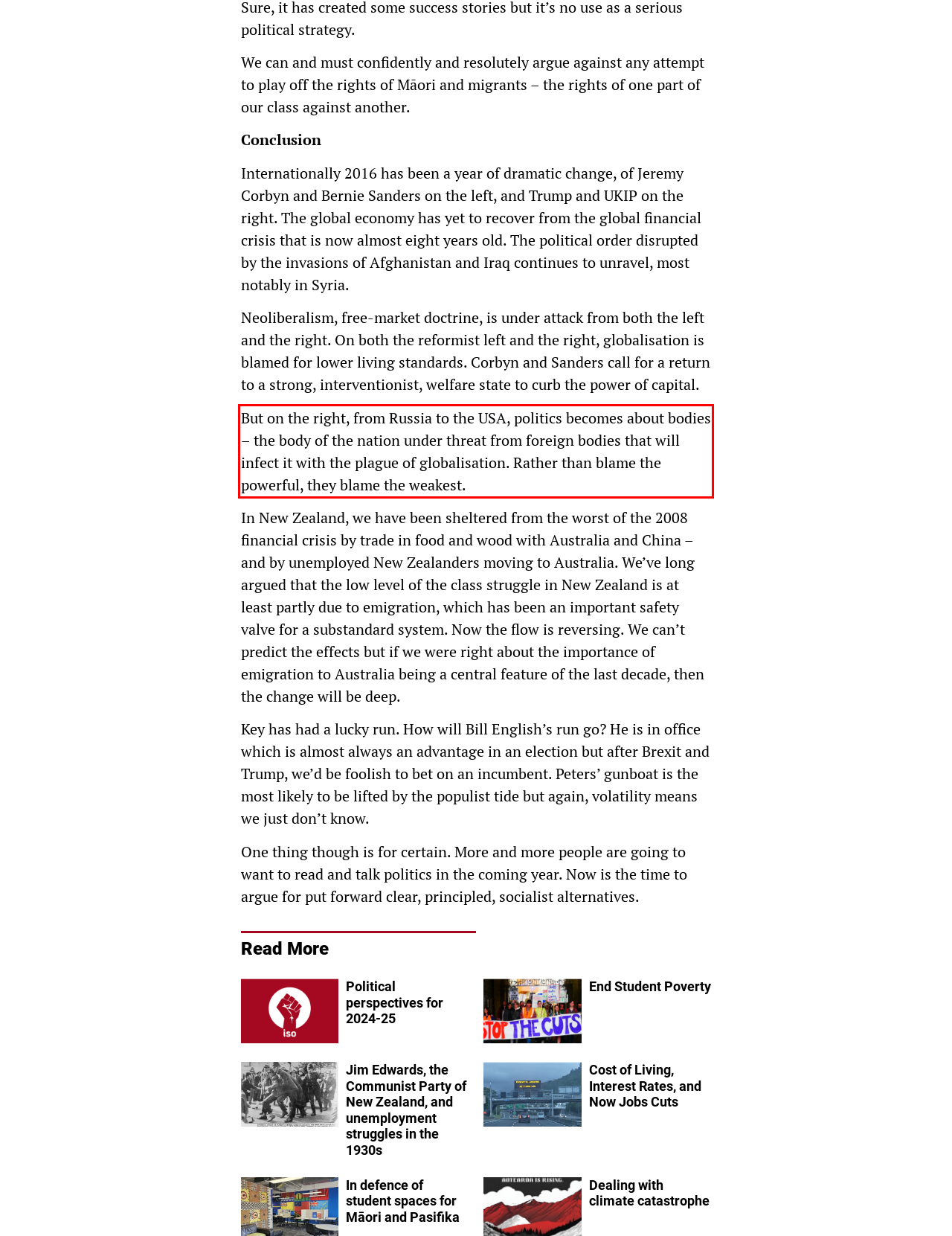You are given a screenshot of a webpage with a UI element highlighted by a red bounding box. Please perform OCR on the text content within this red bounding box.

But on the right, from Russia to the USA, politics becomes about bodies – the body of the nation under threat from foreign bodies that will infect it with the plague of globalisation. Rather than blame the powerful, they blame the weakest.